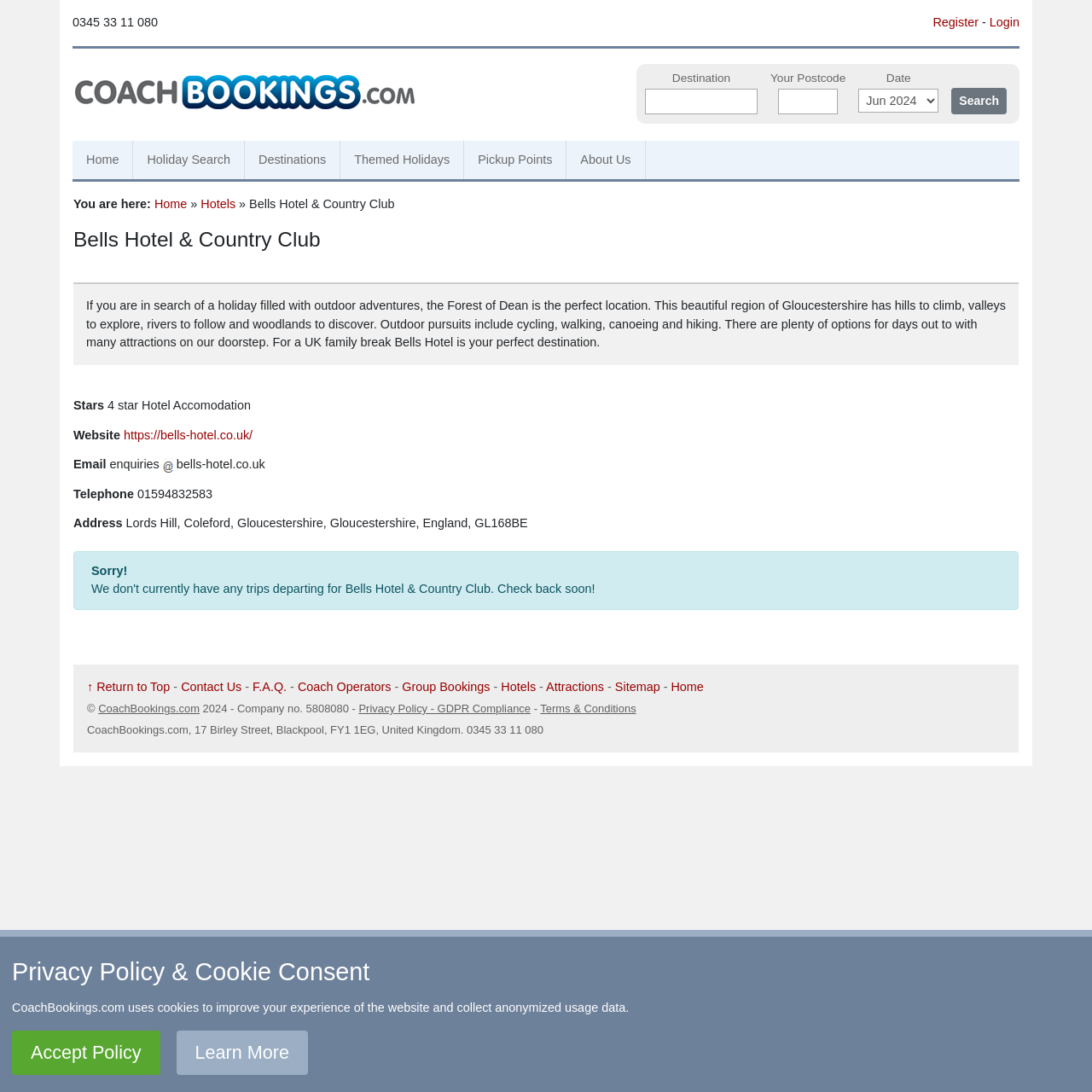Provide the bounding box coordinates for the UI element that is described by this text: "Home". The coordinates should be in the form of four float numbers between 0 and 1: [left, top, right, bottom].

[0.141, 0.181, 0.171, 0.193]